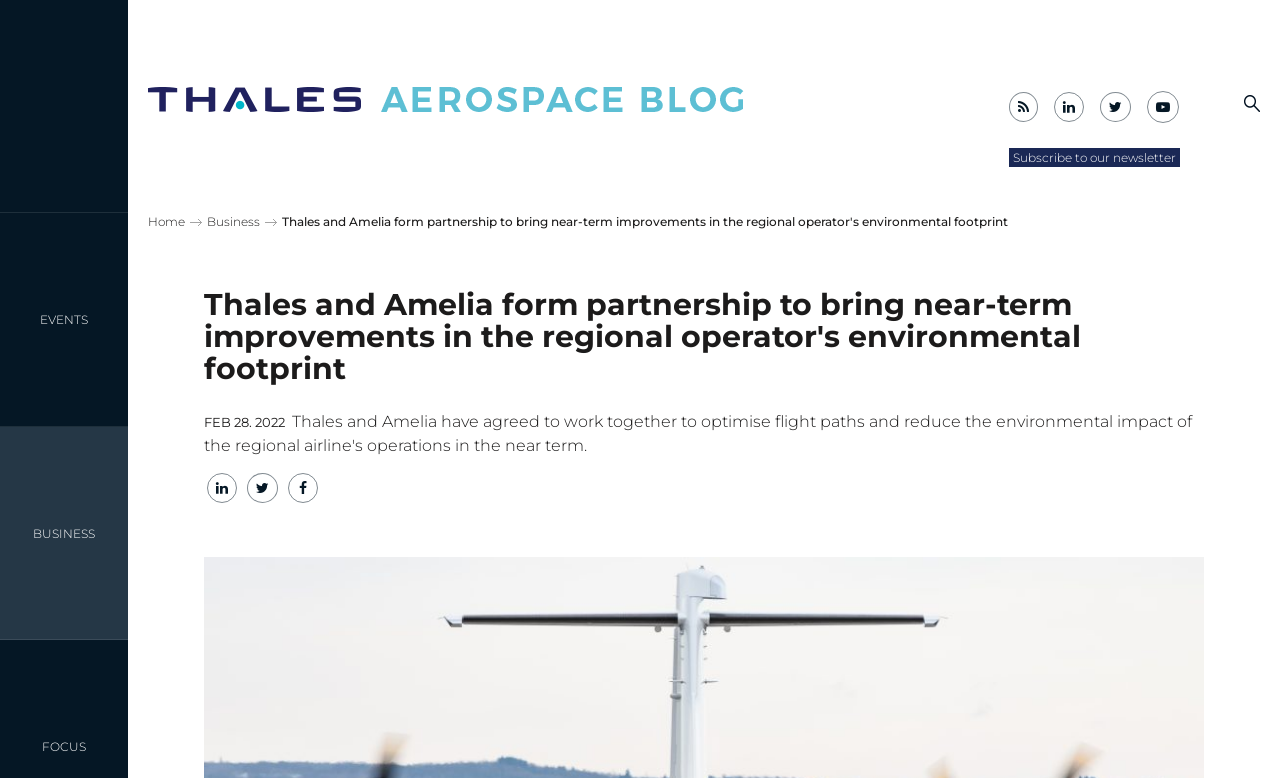What is the text of the webpage's headline?

Thales and Amelia form partnership to bring near-term improvements in the regional operator's environmental footprint